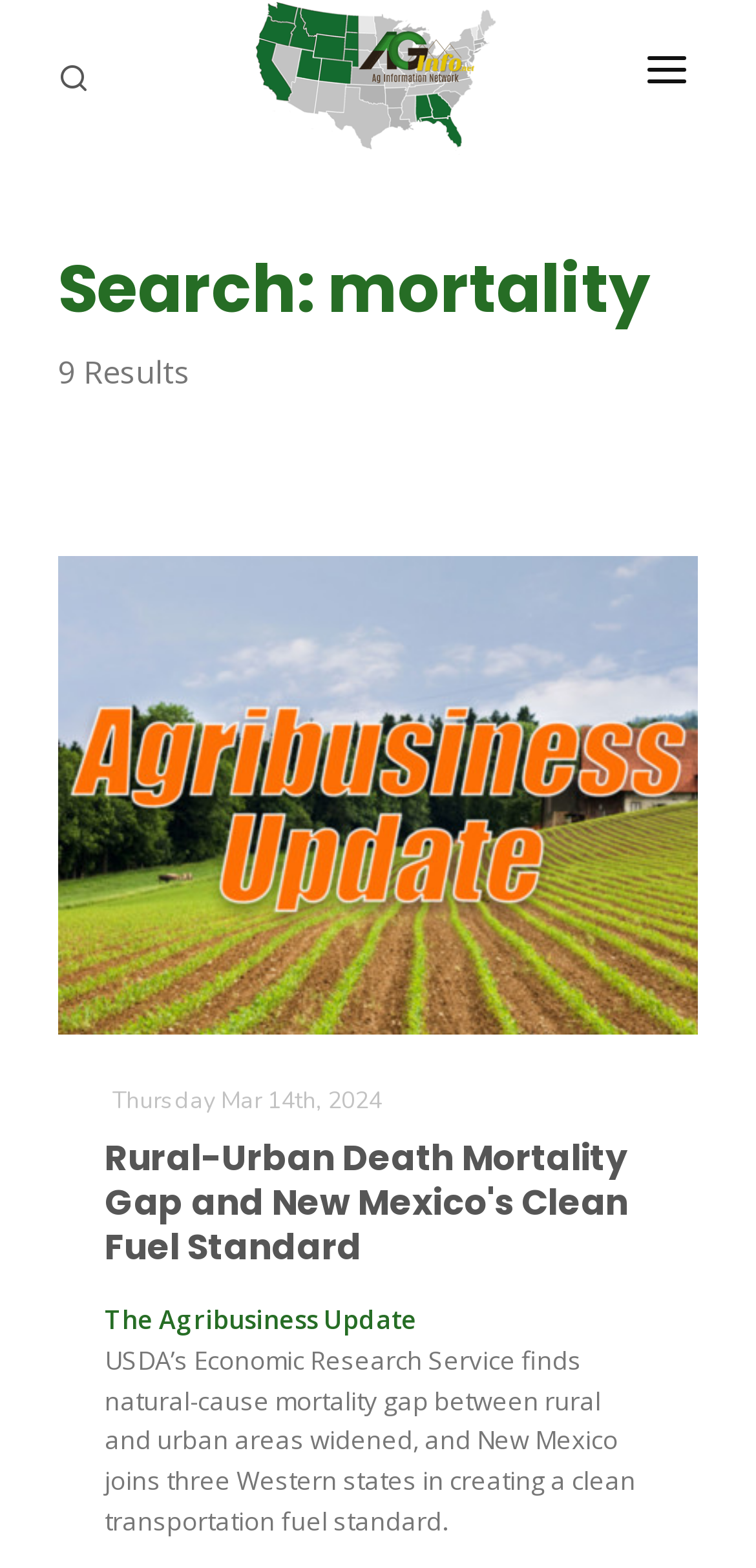What is the date of the article 'Rural-Urban Death Mortality Gap and New Mexico's Clean Fuel Standard'?
Provide a concise answer using a single word or phrase based on the image.

Thursday Mar 14th, 2024